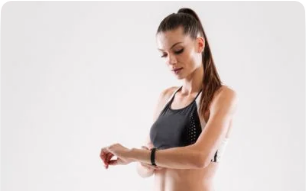Provide a thorough description of the contents of the image.

The image features a woman in a black athletic tank top, attentively checking a fitness wristwatch on her left wrist. She has long, straight hair pulled back into a sleek ponytail, allowing her focus on the device to take center stage. The backdrop is bright and minimalistic, highlighting her determination and athleticism. This image is contextually linked to an article discussing the ideal heart rate for running, emphasizing the importance of monitoring fitness levels during exercise.